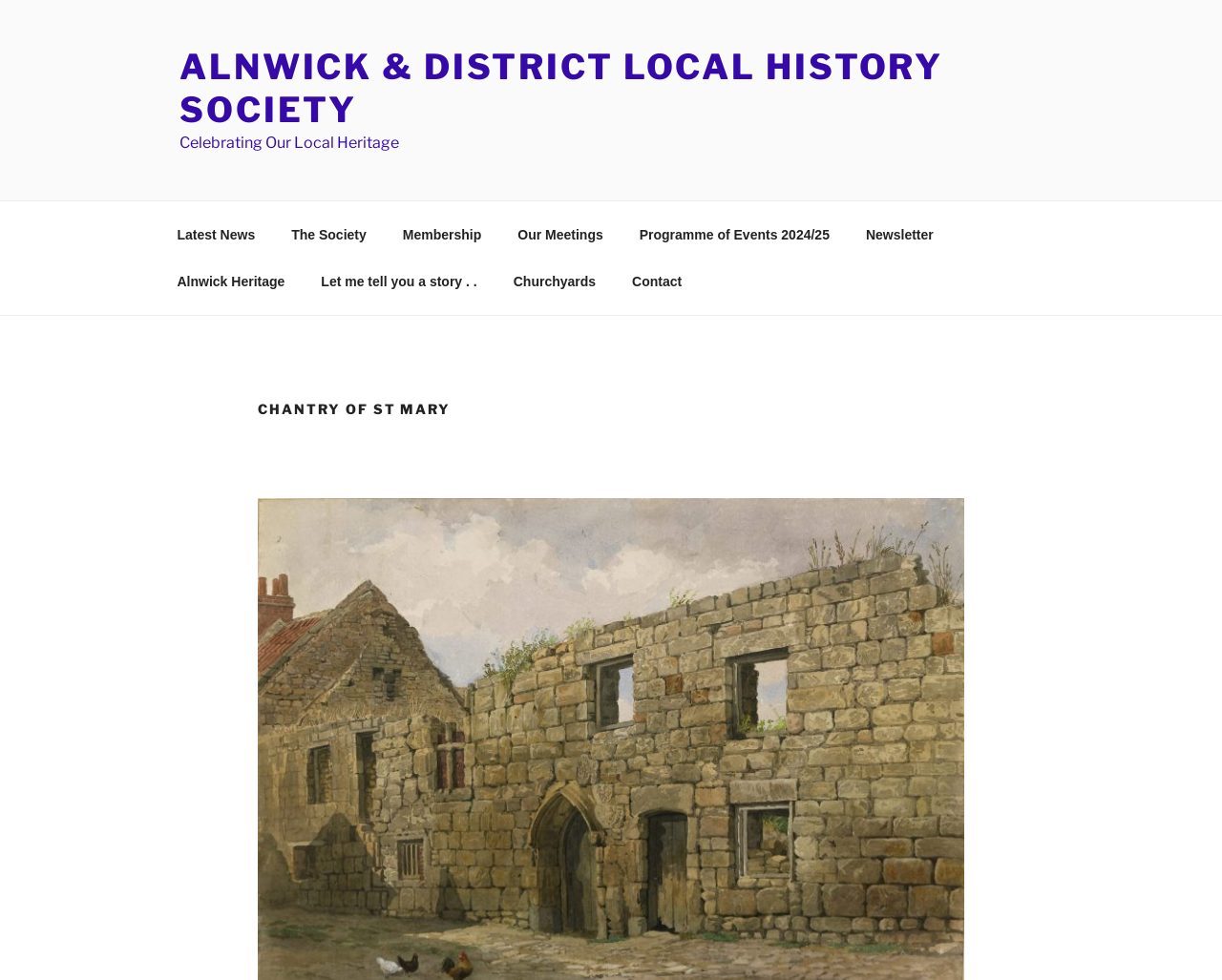What is the theme of the society's celebrations?
Look at the screenshot and give a one-word or phrase answer.

Local Heritage